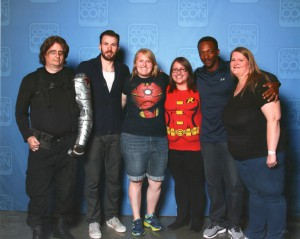Break down the image and provide a full description, noting any significant aspects.

This photo captures a memorable moment at the Salt Lake Comic Con 2015, showcasing a group of fans posing with two notable guests. In the center stands a tall man, Chris Evans, known for his role as Captain America, wearing a casual outfit and a friendly smile. To his right is Anthony Mackie, who plays Falcon, equally engaging with the fans. 

Surrounding them, a group of five excited fans are dressed in various themed apparel, including a t-shirt featuring Iron Man, showcasing their enthusiasm for the event. The backdrop features the Comic Con branding, emphasizing the celebratory atmosphere of the convention. The image reflects not only the excitement of meeting beloved characters from the Marvel universe but also the sense of community and shared passion among attendees.